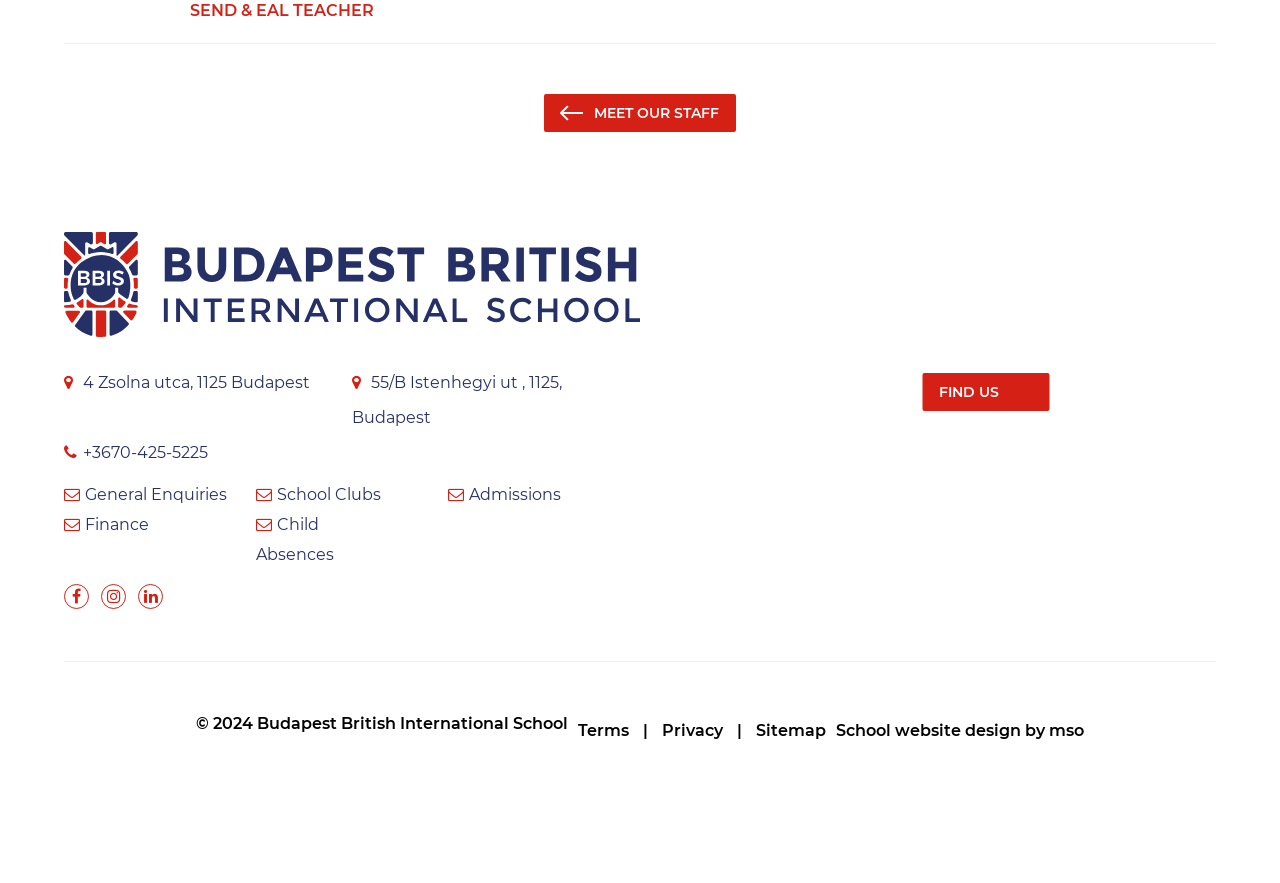Locate the bounding box coordinates of the element to click to perform the following action: 'Visit the school's location on FIND US'. The coordinates should be given as four float values between 0 and 1, in the form of [left, top, right, bottom].

[0.72, 0.422, 0.82, 0.465]